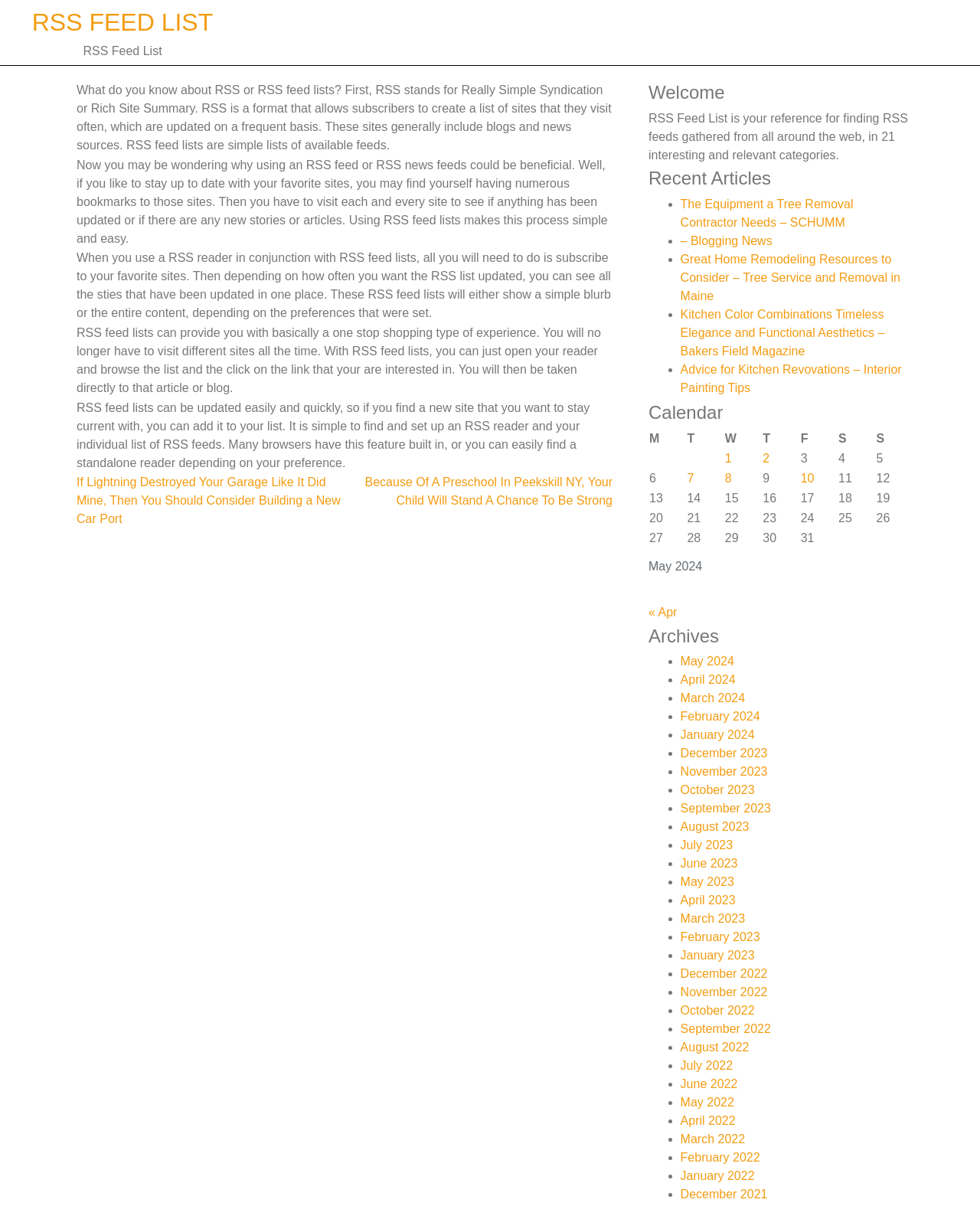Based on the image, please elaborate on the answer to the following question:
How many recent articles are listed?

The webpage lists 4 recent articles, each with a link to the article and a brief description, under the 'Recent Articles' heading.